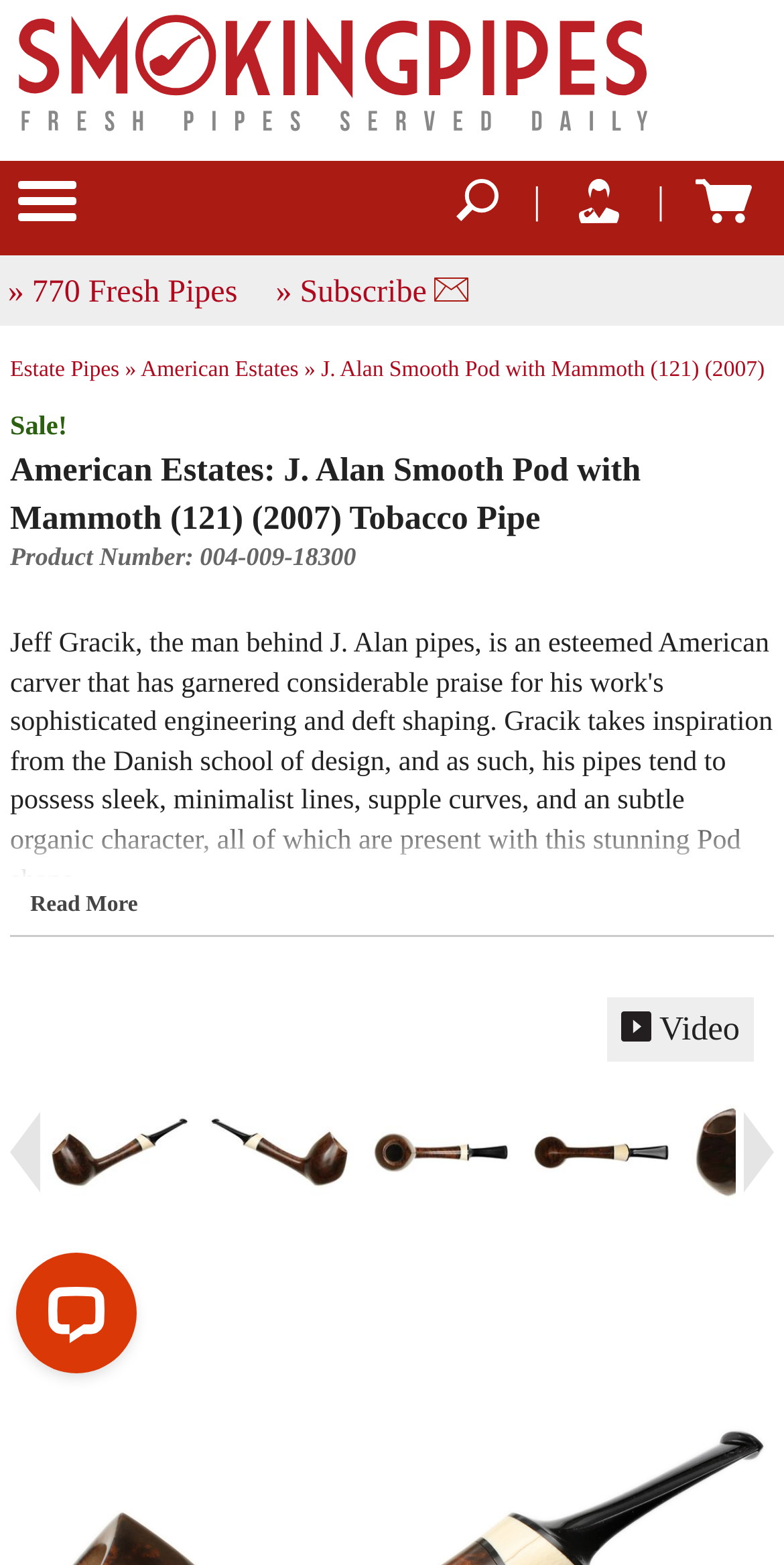Find the bounding box coordinates of the element I should click to carry out the following instruction: "go to Smokingpipes.com".

[0.0, 0.036, 0.846, 0.058]